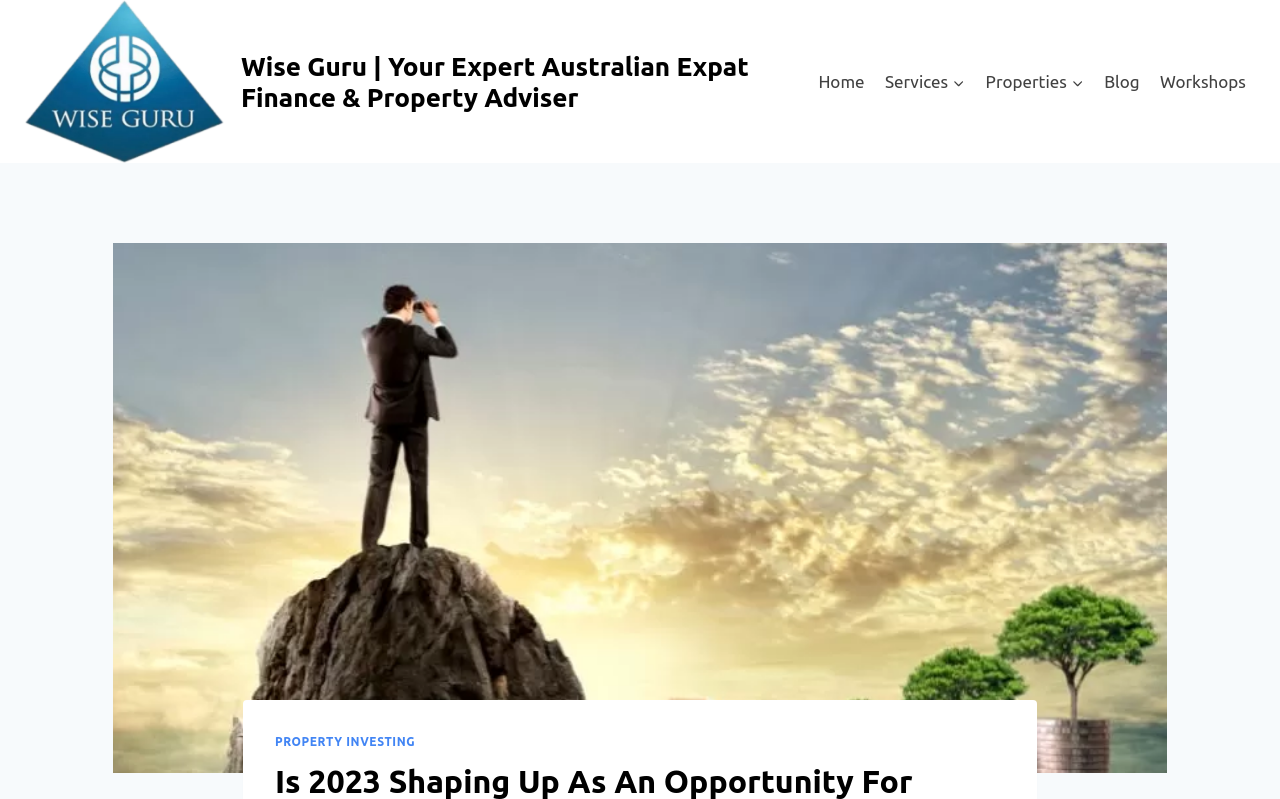What is the logo of Wise Guru?
Answer the question based on the image using a single word or a brief phrase.

Blue triangle with white writing